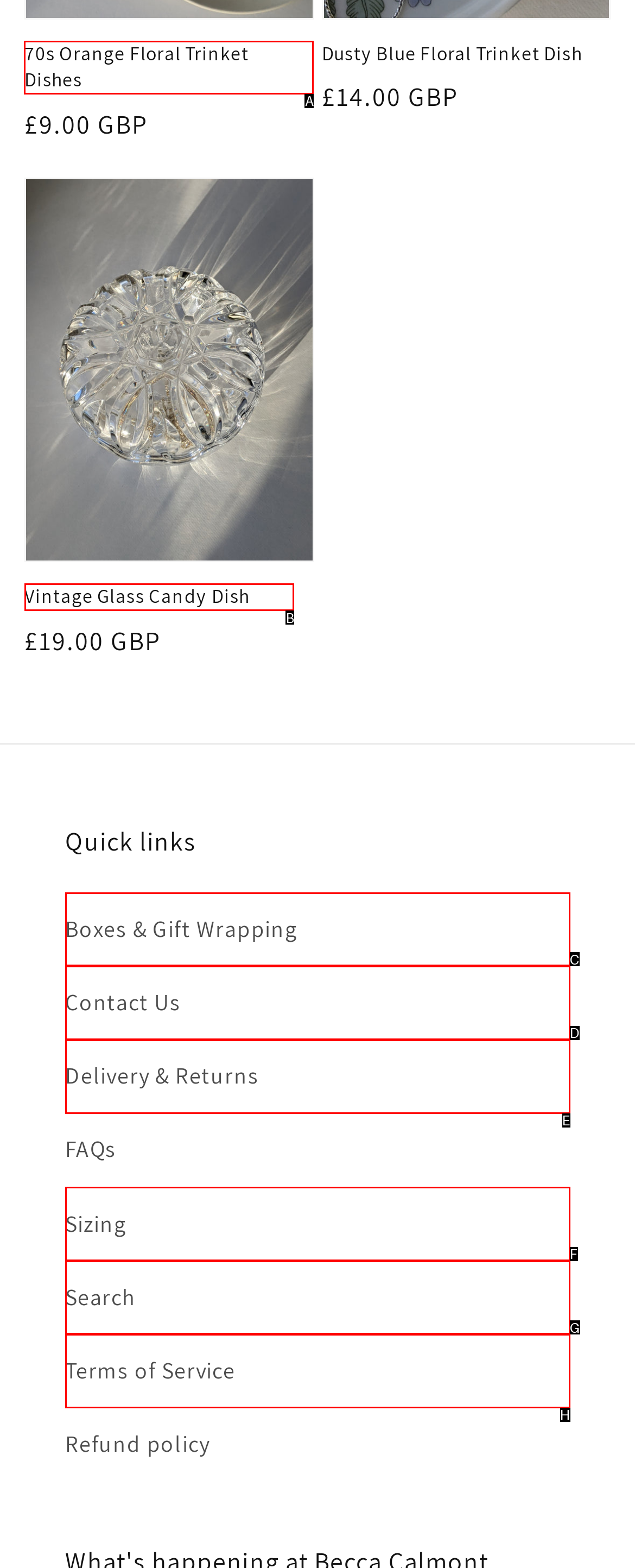Identify the correct option to click in order to complete this task: View the National Park Service Logo
Answer with the letter of the chosen option directly.

None